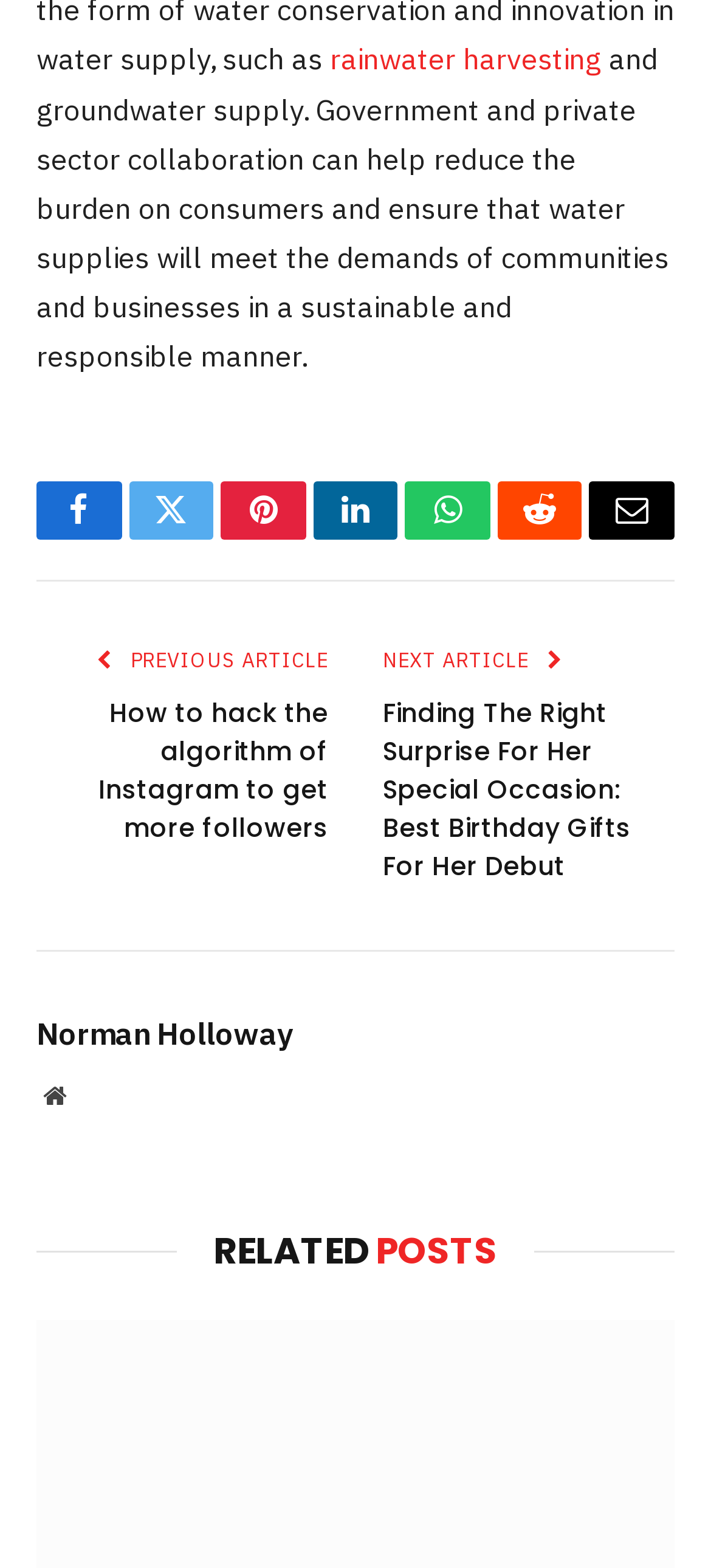Please reply with a single word or brief phrase to the question: 
What is the category of the related posts?

RELATED POSTS